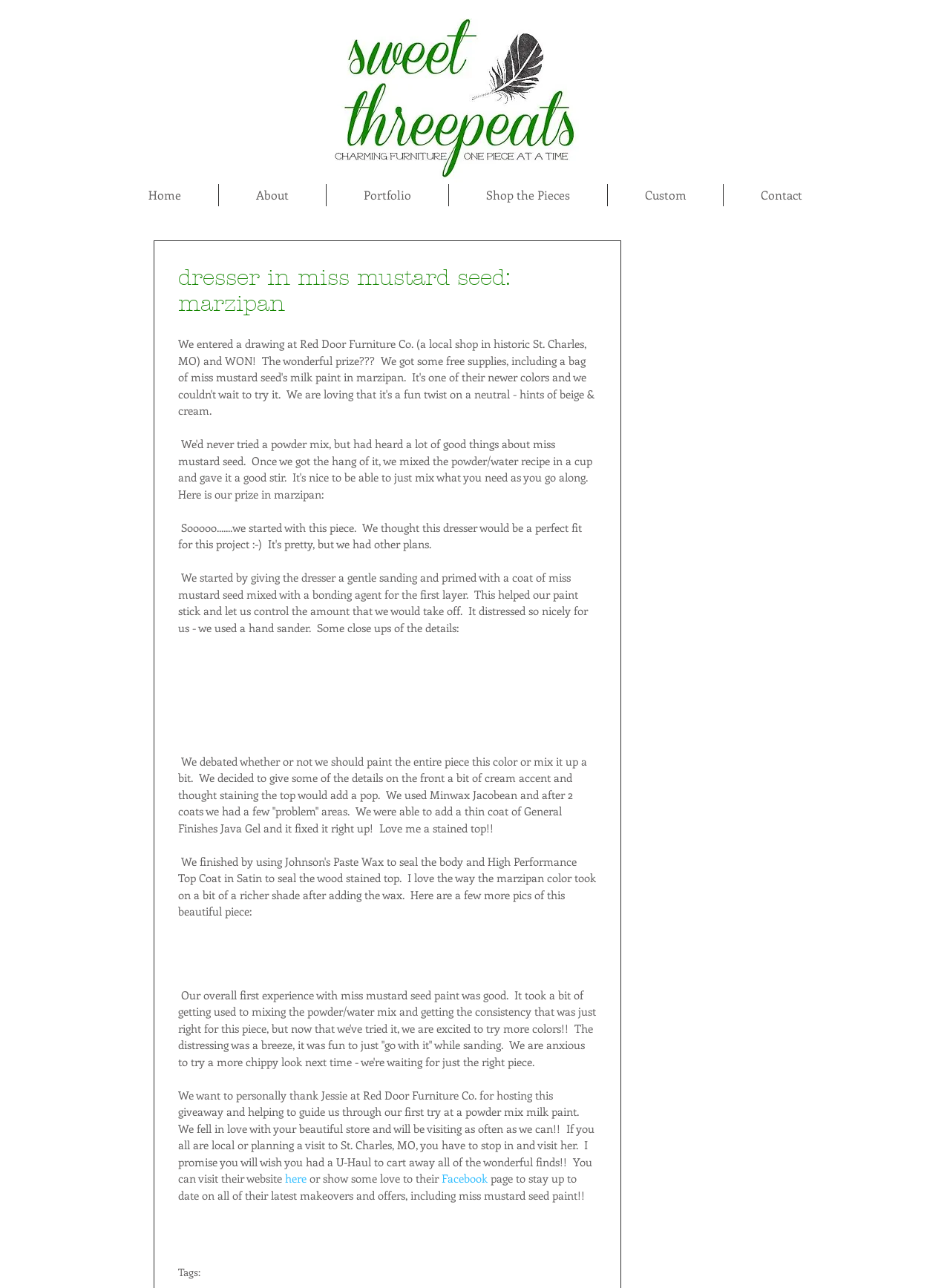Can you find the bounding box coordinates for the element to click on to achieve the instruction: "Visit the 'About' page"?

[0.23, 0.143, 0.343, 0.16]